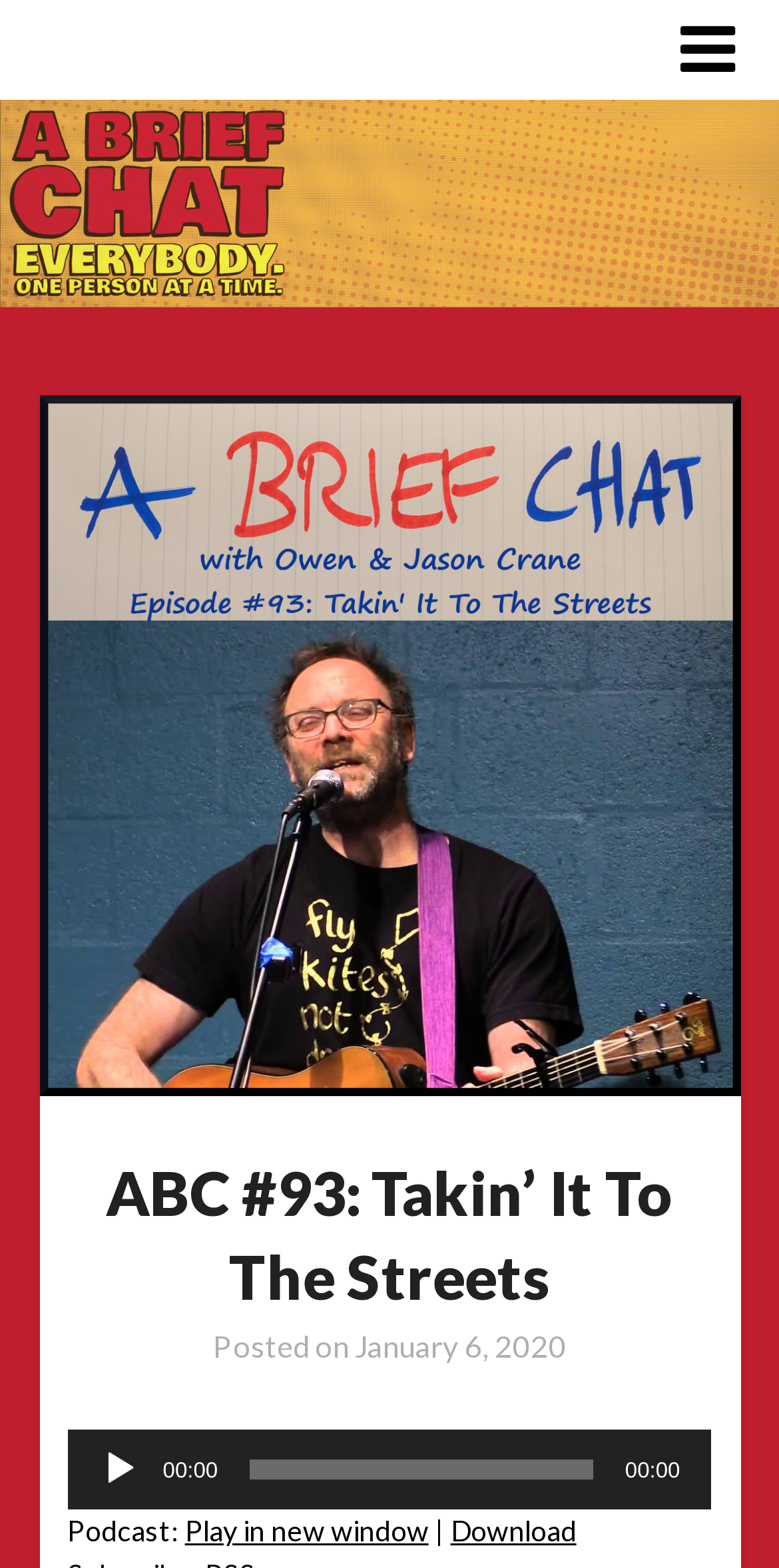What is the orientation of the time slider?
From the image, respond using a single word or phrase.

horizontal